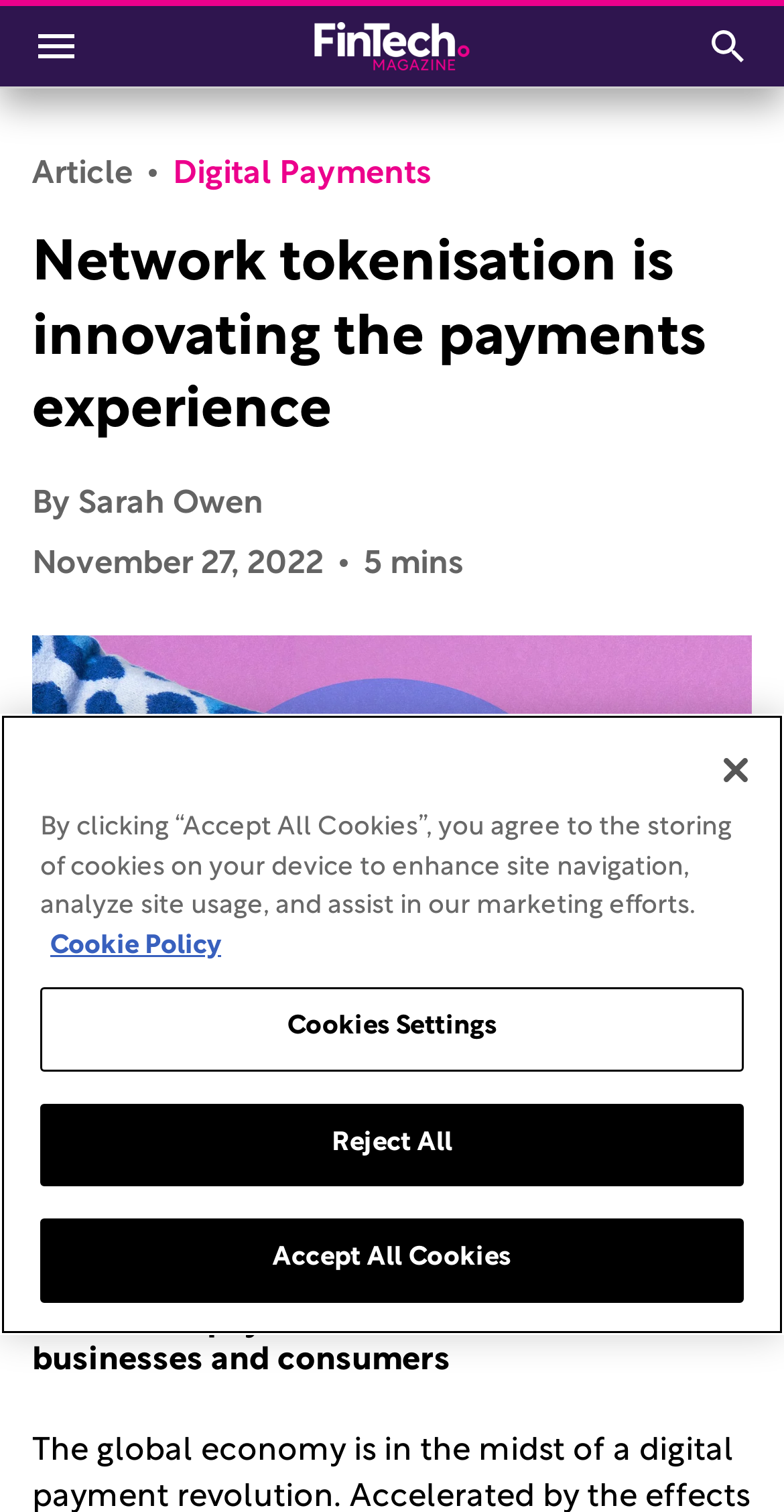What is the purpose of the toggle menu button?
Based on the visual, give a brief answer using one word or a short phrase.

To toggle menu